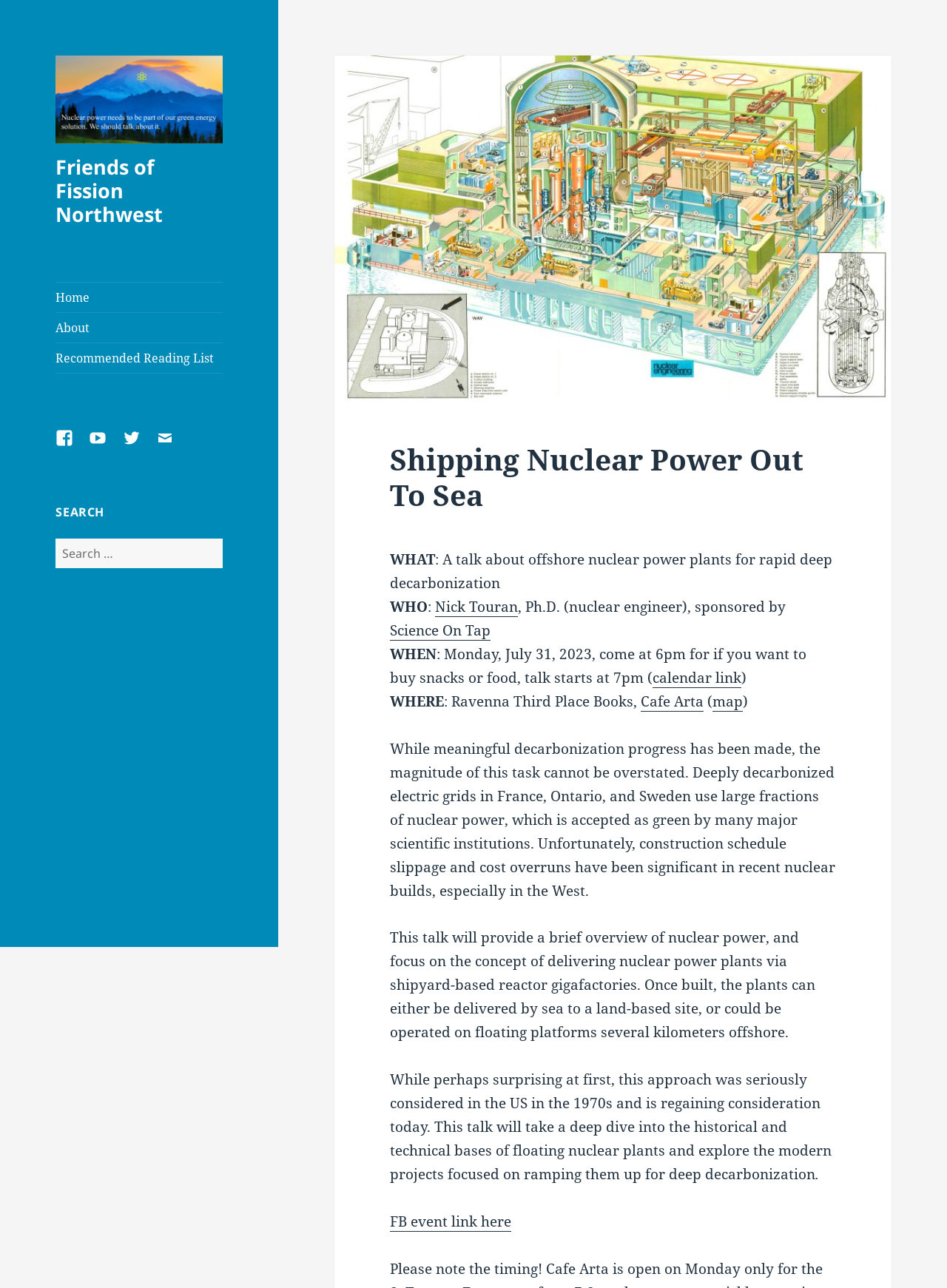Locate the UI element described by Facebook and provide its bounding box coordinates. Use the format (top-left x, top-left y, bottom-right x, bottom-right y) with all values as floating point numbers between 0 and 1.

[0.059, 0.333, 0.096, 0.361]